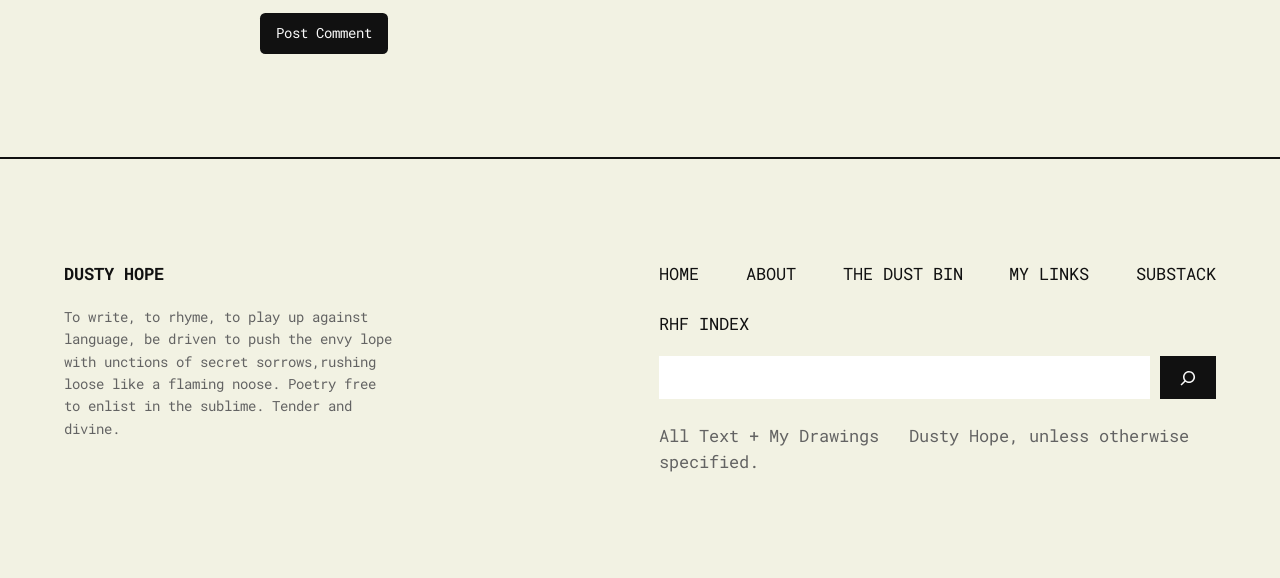Please provide a comprehensive answer to the question based on the screenshot: What is the purpose of the search box?

The search box is located at the top right of the webpage, and it contains a StaticText 'Search' and a searchbox 'Search'. This suggests that the search box is used to search for content within the website.